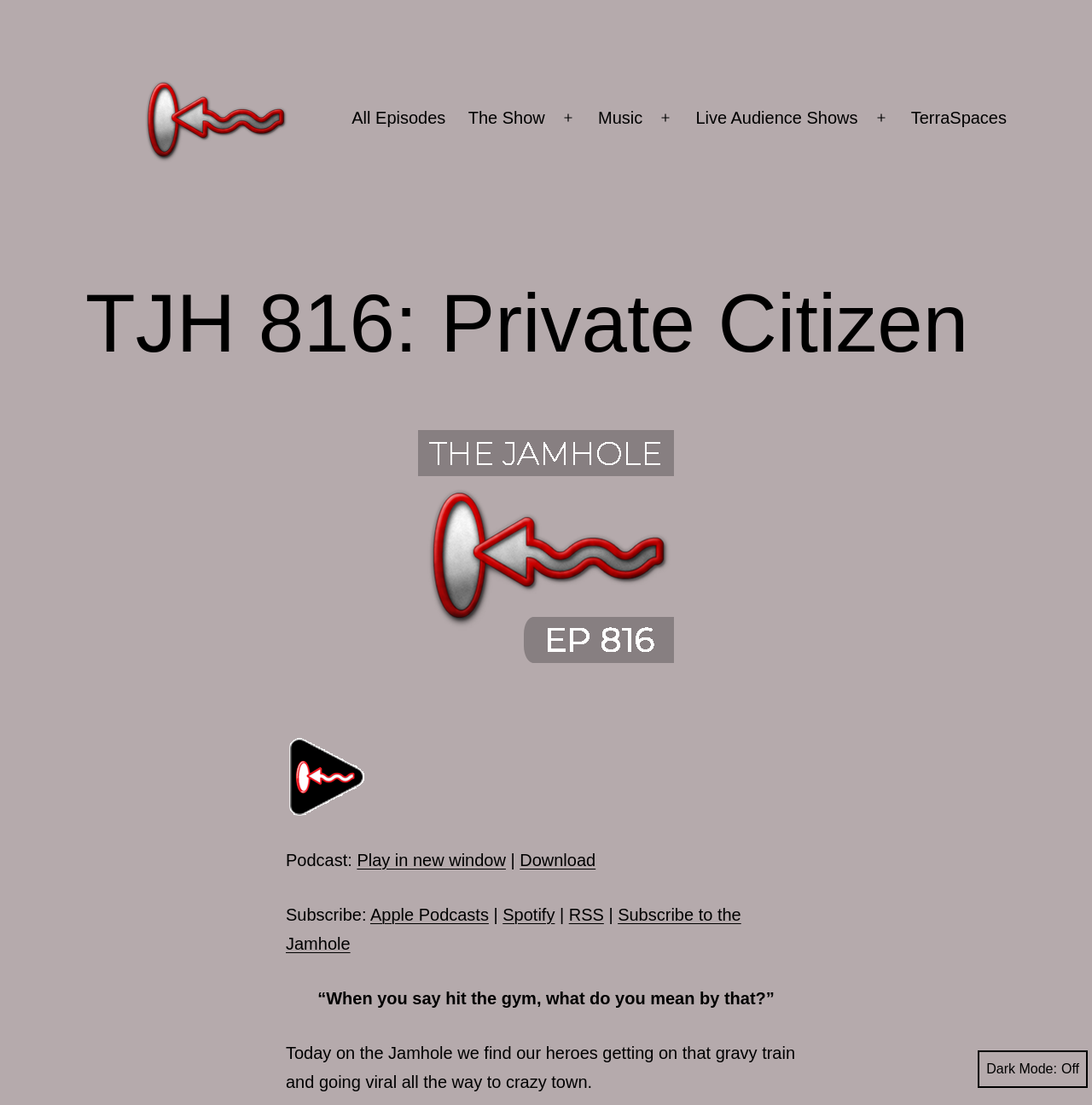Please find the bounding box coordinates of the element's region to be clicked to carry out this instruction: "Click on the 'The Jamhole' link".

[0.078, 0.099, 0.312, 0.116]